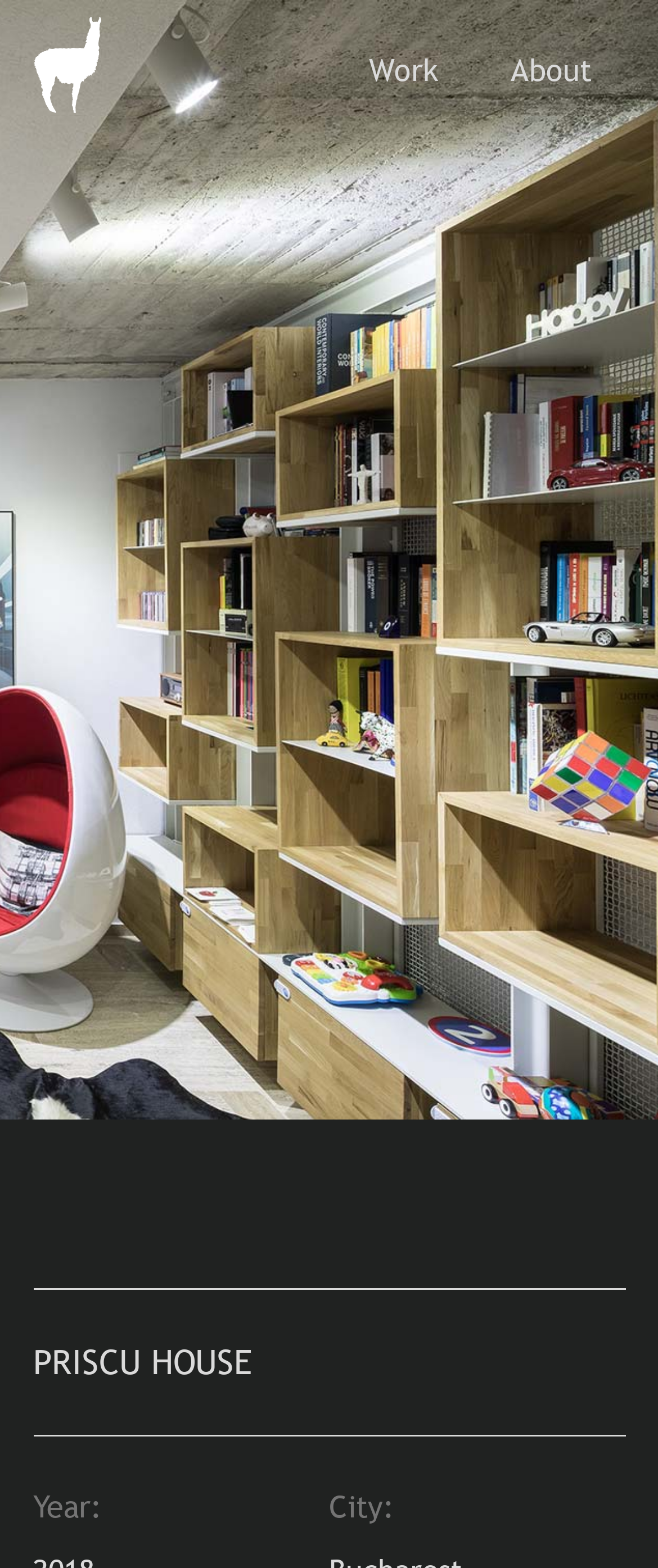What is the name of the house featured?
Kindly give a detailed and elaborate answer to the question.

The name of the house featured on the webpage is 'PRISCU HOUSE', which can be found in the image description and the heading element.